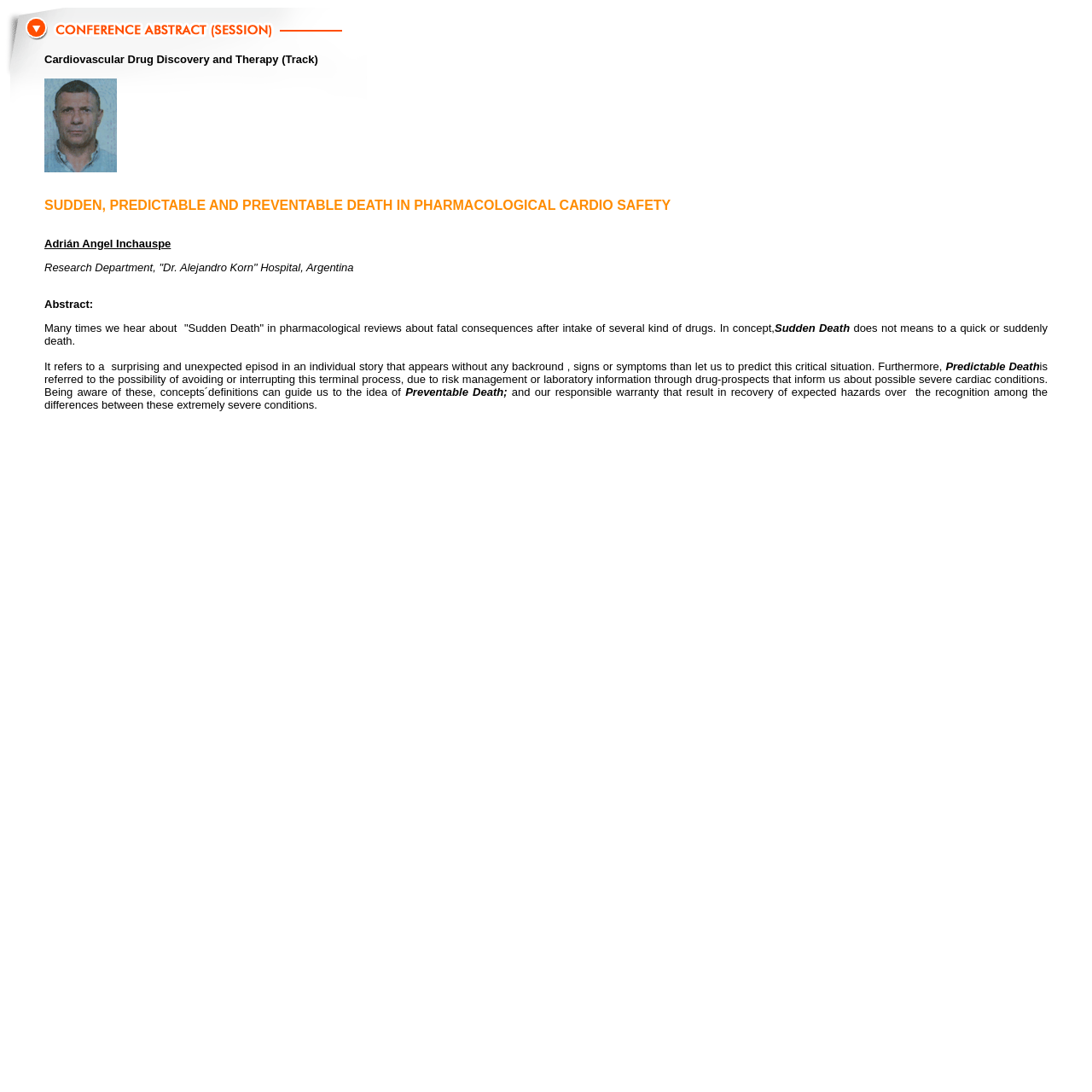Using a single word or phrase, answer the following question: 
How many images are there in the abstract?

1